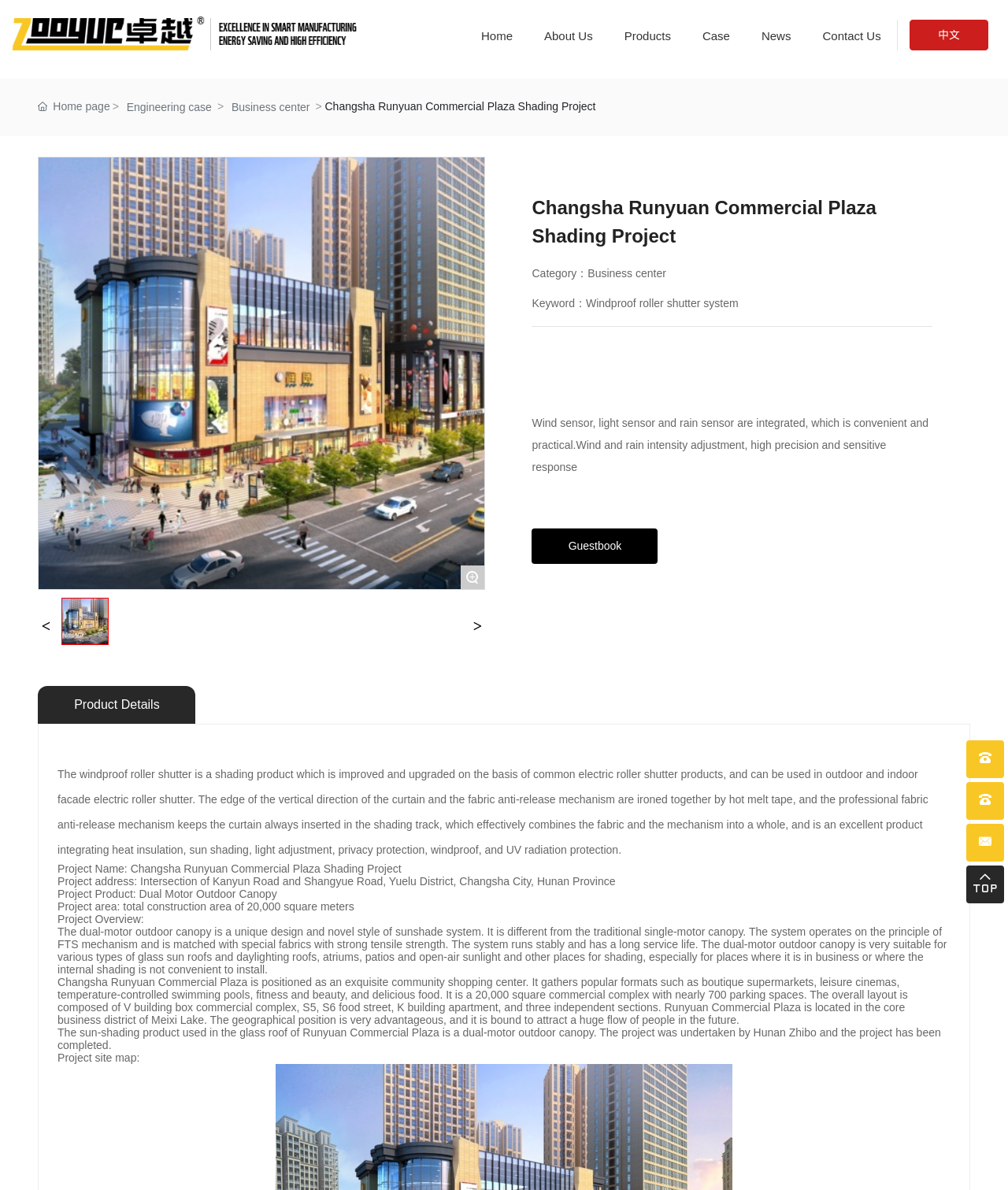Please provide a comprehensive answer to the question below using the information from the image: What is the location of Runyuan Commercial Plaza?

The location of Runyuan Commercial Plaza is mentioned in the static text element with the content 'Project address: Intersection of Kanyun Road and Shangyue Road, Yuelu District, Changsha City, Hunan Province'.